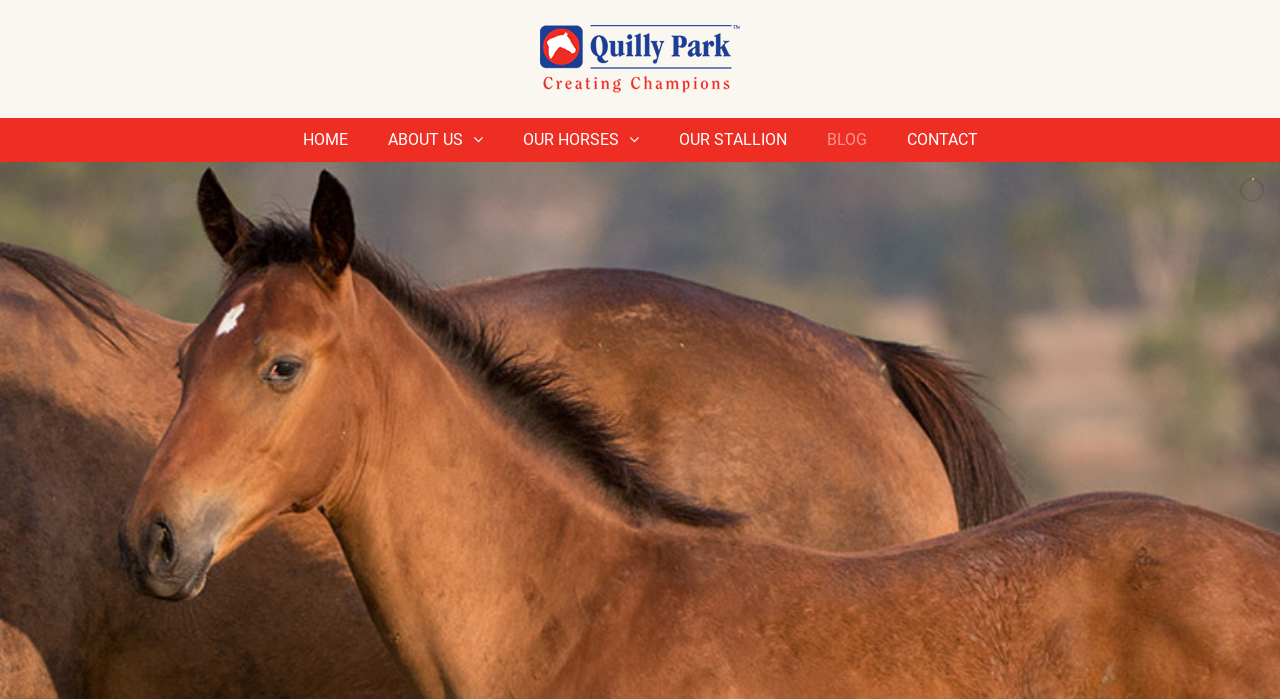What is the color of the background of the webpage?
Based on the screenshot, answer the question with a single word or phrase.

Unknown